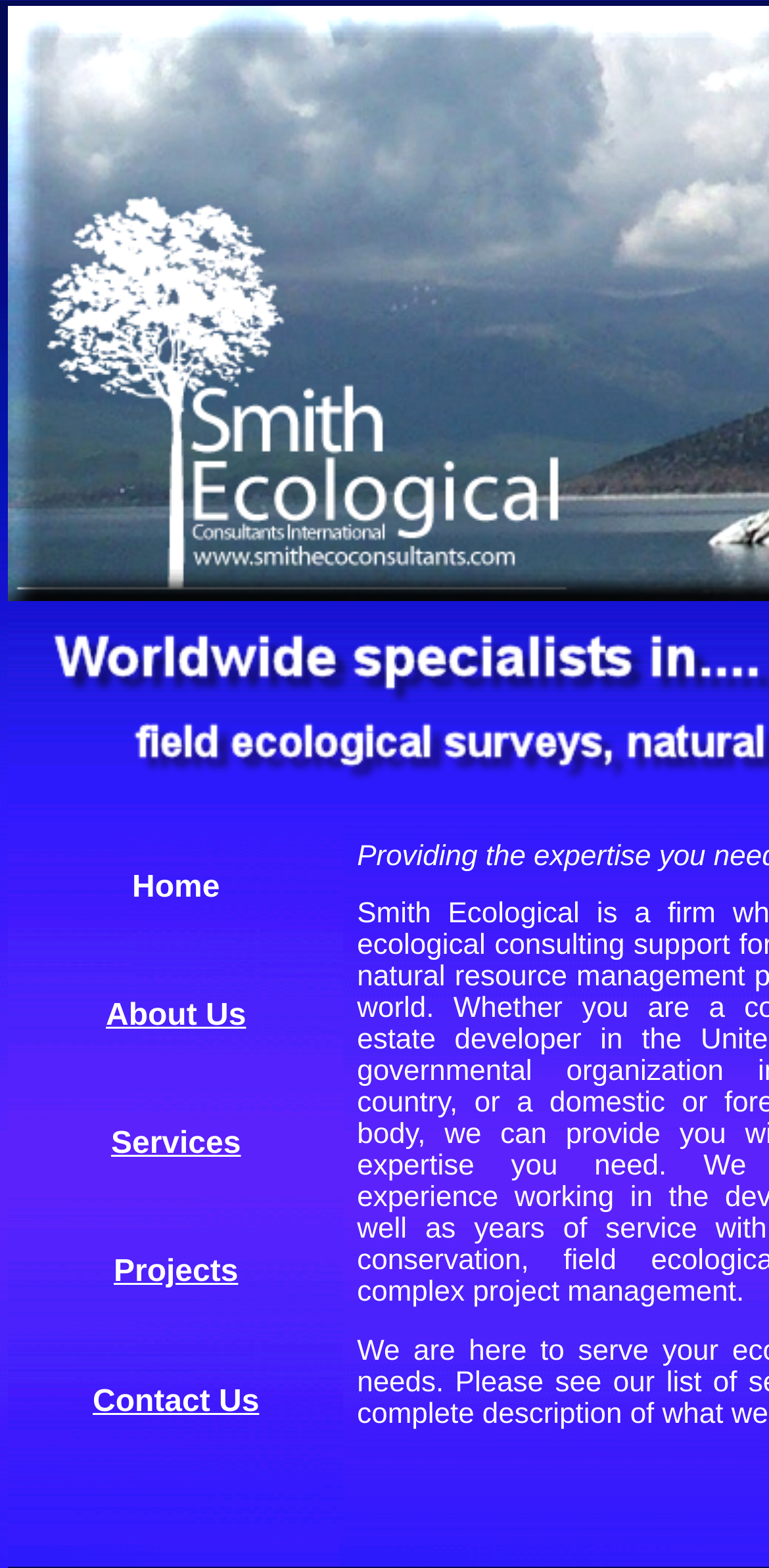Using the format (top-left x, top-left y, bottom-right x, bottom-right y), and given the element description, identify the bounding box coordinates within the screenshot: Projects

[0.148, 0.801, 0.31, 0.823]